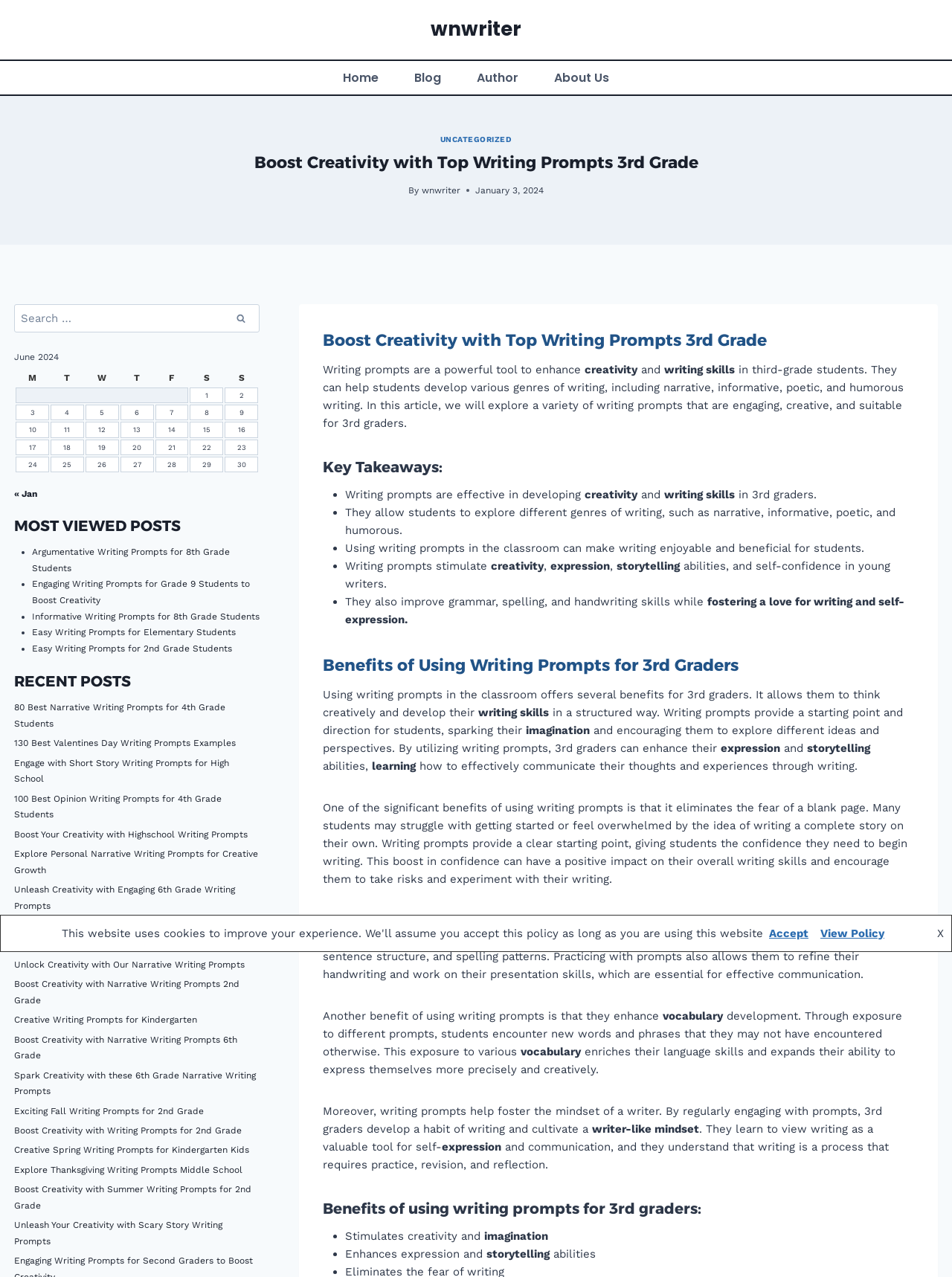Determine the bounding box coordinates of the element that should be clicked to execute the following command: "Explore the Benefits of Using Writing Prompts for 3rd Graders".

[0.339, 0.511, 0.96, 0.53]